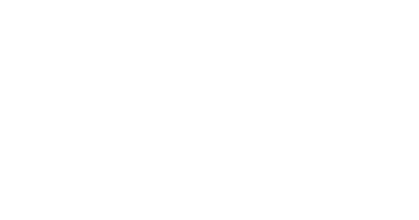Give a thorough caption of the image, focusing on all visible elements.

This image features a visual representation related to an application called 'Milanote,' highlighted as part of a tech-focused segment titled "WHAT THE TECH? App of the Day." The graphic likely illustrates a concept or feature of the Milanote app, which is designed to enhance productivity and organization for users. The context suggests that this particular image is part of a promotional or informational content segment, aimed at viewers interested in improving their productivity through digital tools. The branding elements indicate a connection to local news coverage, emphasizing the relevance of the app in everyday productivity discussions.